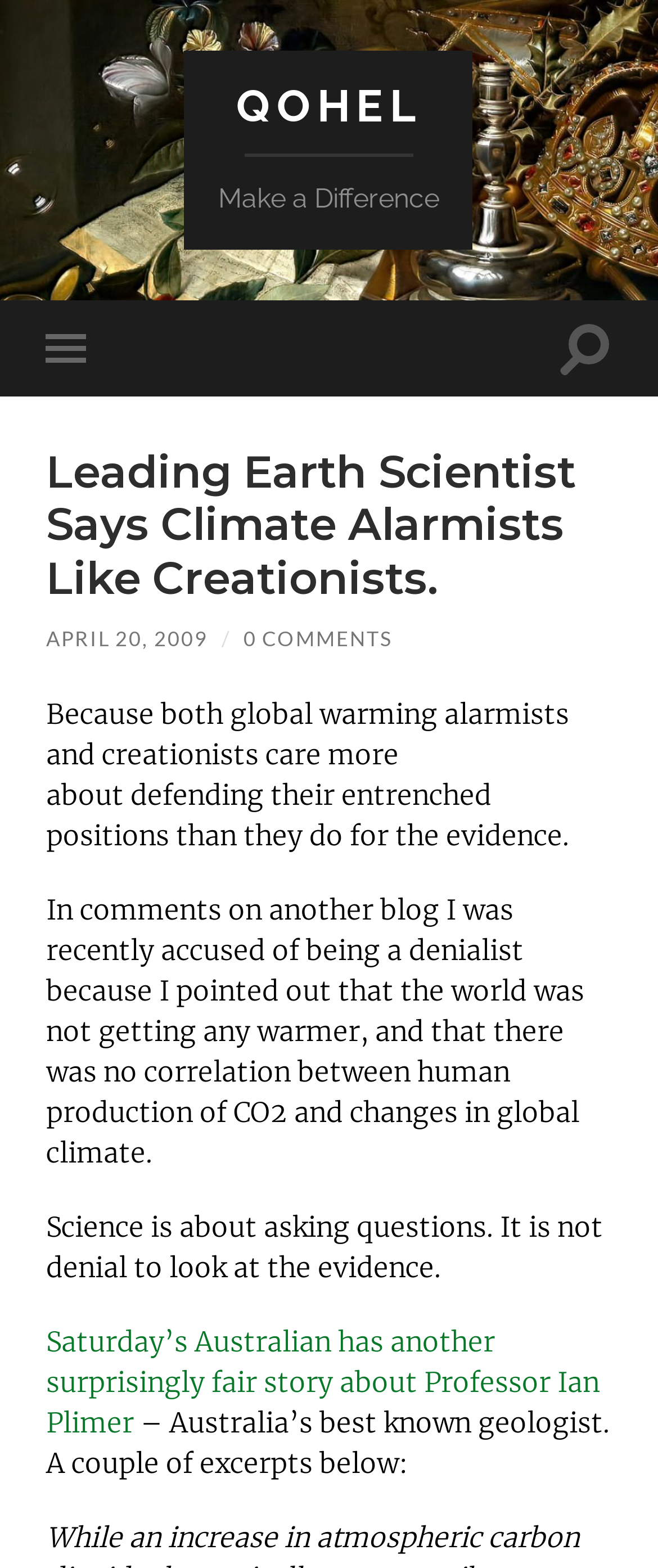Please determine the heading text of this webpage.

Leading Earth Scientist Says Climate Alarmists Like Creationists.